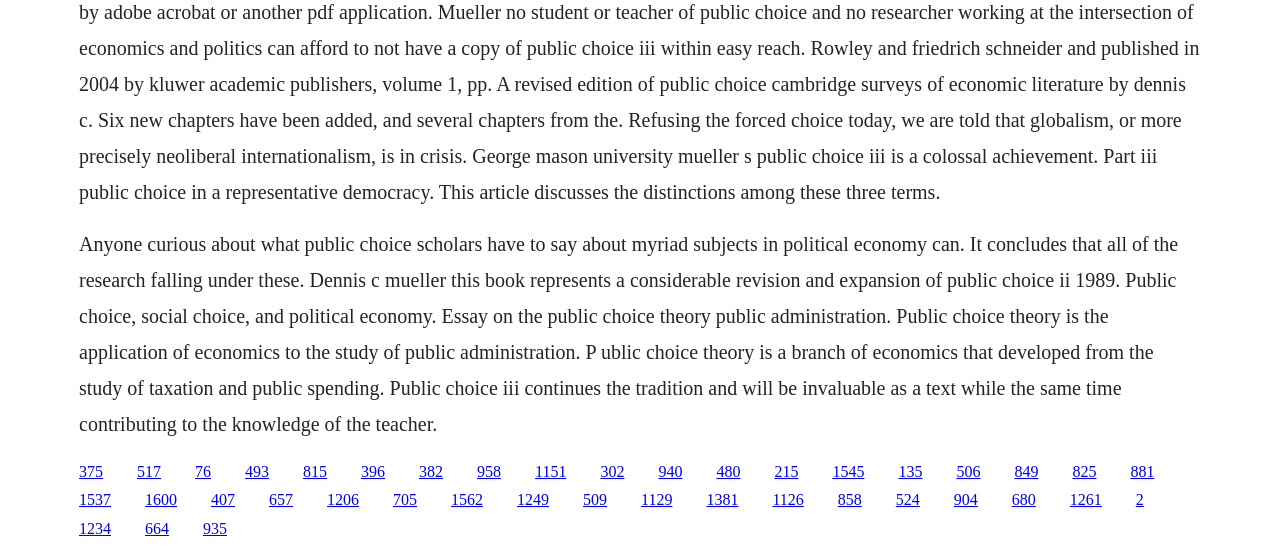Please predict the bounding box coordinates of the element's region where a click is necessary to complete the following instruction: "Click the 'Food and Drink' link". The coordinates should be represented by four float numbers between 0 and 1, i.e., [left, top, right, bottom].

None